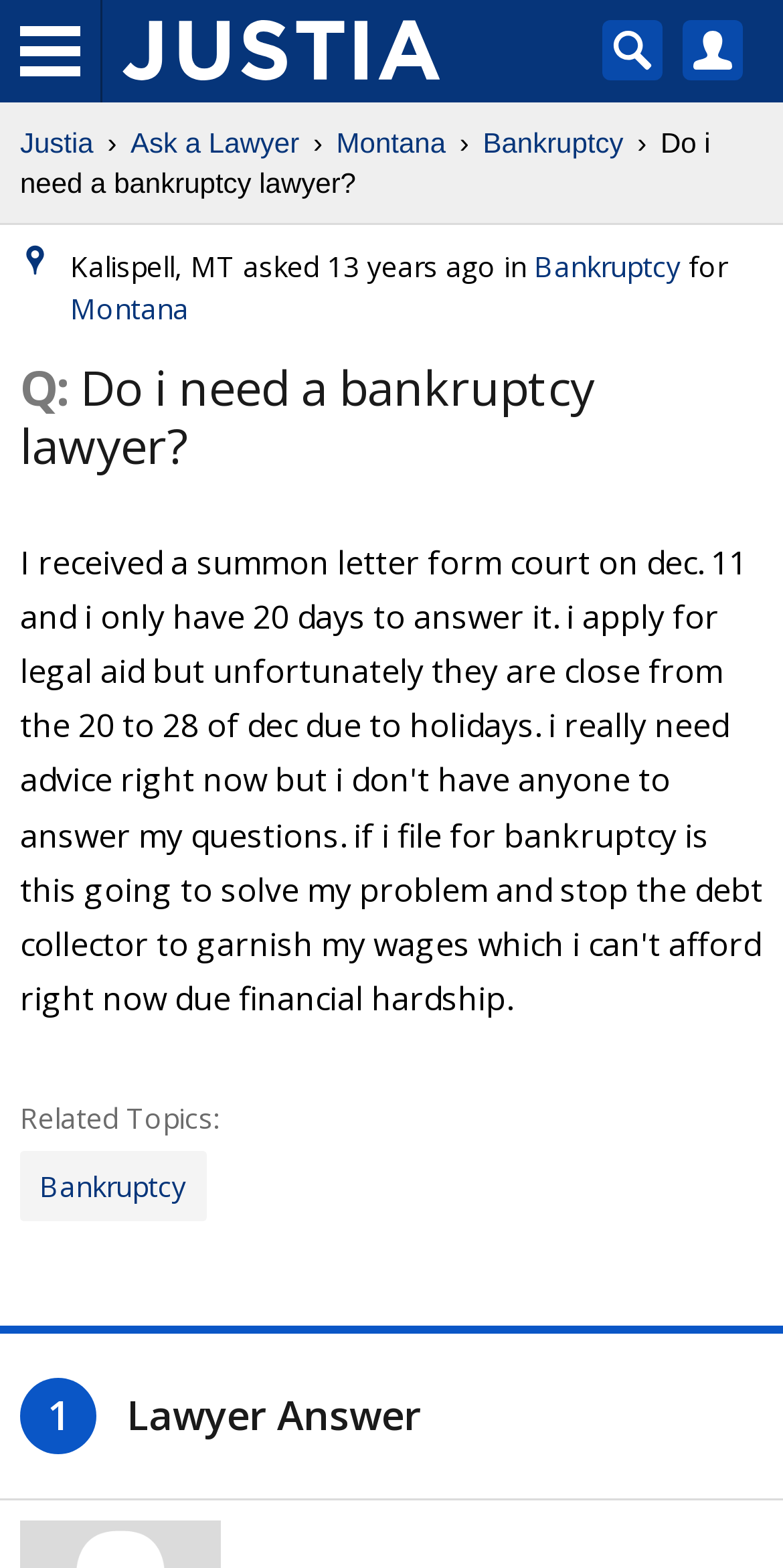Identify the bounding box coordinates of the clickable region to carry out the given instruction: "Ask a Lawyer".

[0.167, 0.078, 0.382, 0.104]